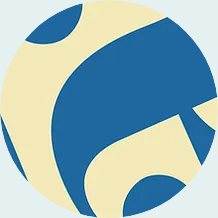Describe all the visual components present in the image.

The image titled "Letters Close Up" features an artistic design that reflects a playful and creative approach to typography and visual communication. The predominant colors are blue and a soft beige, creating a visually appealing contrast. The smooth curves and distinctive shapes suggest a sense of rhythm and fluidity, reminiscent of both poetry and artistic expression. This image likely serves to enhance the theme of the surrounding content, which is centered on the interplay of poetry, relationships, and art. It invites viewers to explore the connections between these elements, emphasizing how creativity can inform and enrich our experiences in both love and life.